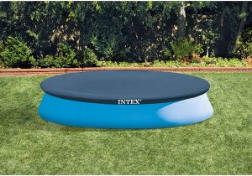Give a detailed account of what is happening in the image.

The image features an Intex above-ground pool covered with a dark gray protective tarp. The pool has a distinct blue base, which adds a vibrant contrast to the lush green grass surrounding it. The setting is likely a backyard, with trees or shrubs visible in the background, suggesting a serene outdoor space ideal for relaxation and leisure. This visual highlights an important aspect of pool maintenance, emphasizing the value of using a cover to keep the pool clean and protect it from debris. This image is associated with a review guide focusing on the best Intex above-ground pool covers, providing insights into maintaining pool hygiene and prolonging its lifespan.